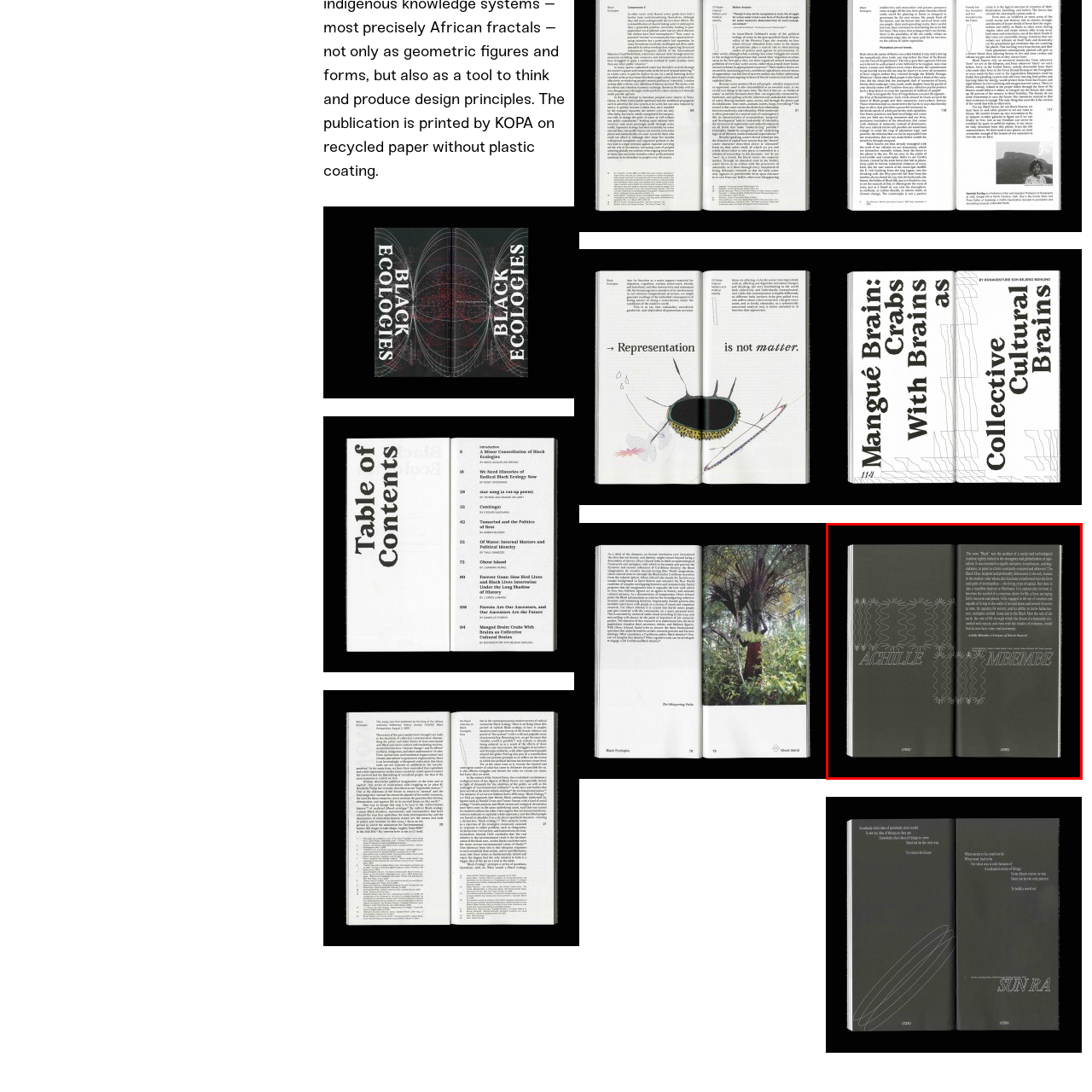Thoroughly describe the content of the image found within the red border.

The image depicts an open book spread, featuring a black background with intricate white typography. At the center, the names "ACHILLE" and "MBEMBE" are prominently displayed in a stylish font, suggesting a connection to the renowned political theorist and philosopher Achille Mbembe. Decorative wavy lines and abstract floral elements frame the text, adding a contemporary visual flair. Accompanying text offers a reflective exploration of concepts related to social and technological critiques, emphasizing how these ideas impact life and identity. The overall design melds academic discourse with artistic presentation, inviting readers to engage deeply with the subject matter.